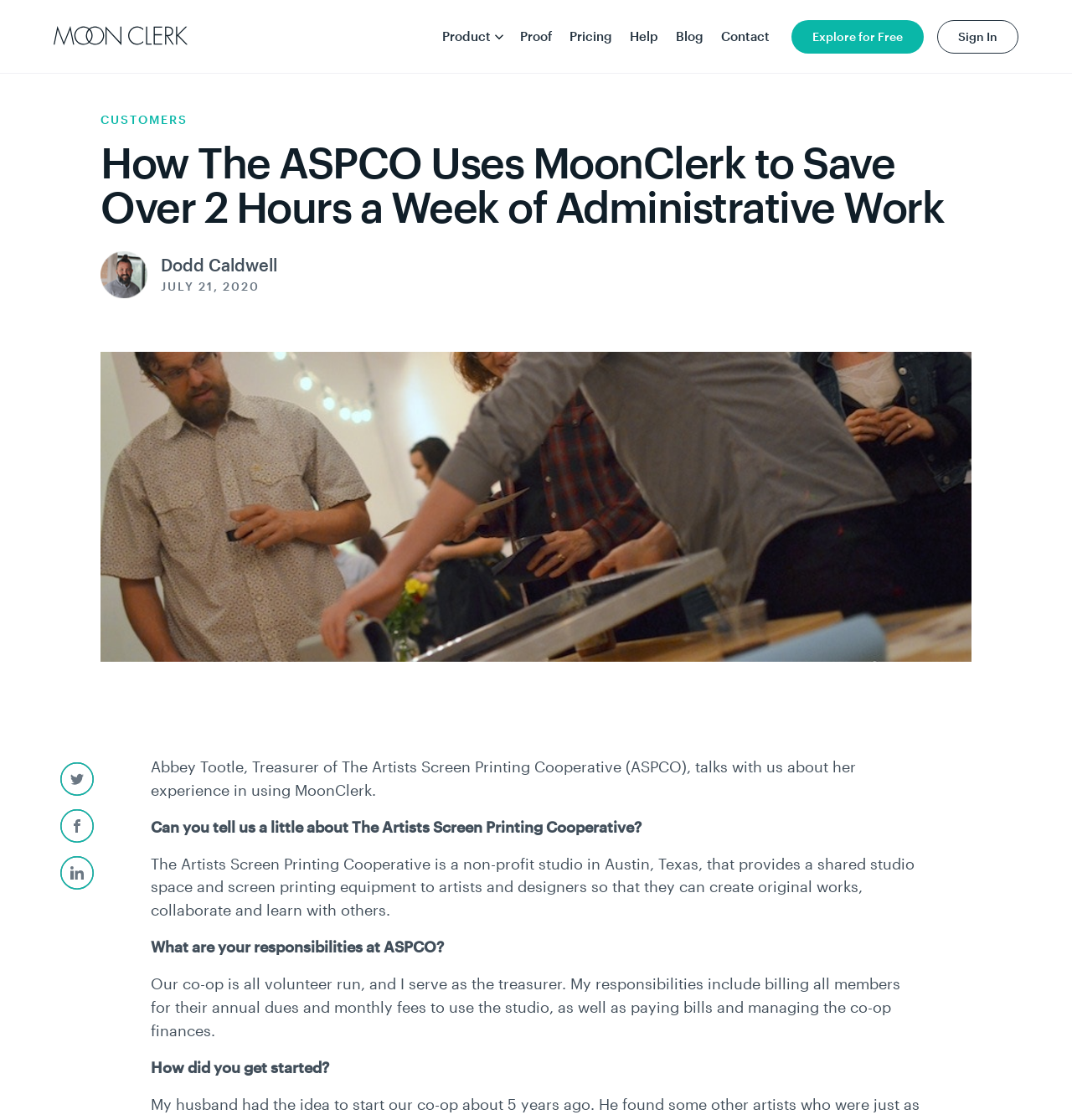Elaborate on the information and visuals displayed on the webpage.

The webpage is about Abbey Tootle, the Treasurer of The Artists Screen Printing Cooperative (ASPCO), sharing her experience with MoonClerk. At the top left corner, there is a link to the MoonClerk homepage accompanied by a small image. Next to it, there is a button to toggle mobile navigation. 

On the top right side, there are several links to different sections of the website, including Product, Proof, Pricing, Help, Blog, and Contact. Below these links, there is a prominent call-to-action button to "Explore for Free" and a link to "Sign In" on the far right.

The main content of the webpage is an interview with Abbey Tootle. There are two headings, one with the title of the article and another with the name "Dodd Caldwell" and the date "JULY 21, 2020". Below these headings, there is a large image related to the ASPCO MoonClerk customer testimonial.

The interview itself is divided into several sections, each with a question and Abbey's response. The questions are in bold font, and the responses are in regular font. There are also several small images scattered throughout the interview, likely representing social media sharing icons.

Overall, the webpage has a clean and organized layout, with clear headings and concise text. The use of images and icons adds visual interest to the page.